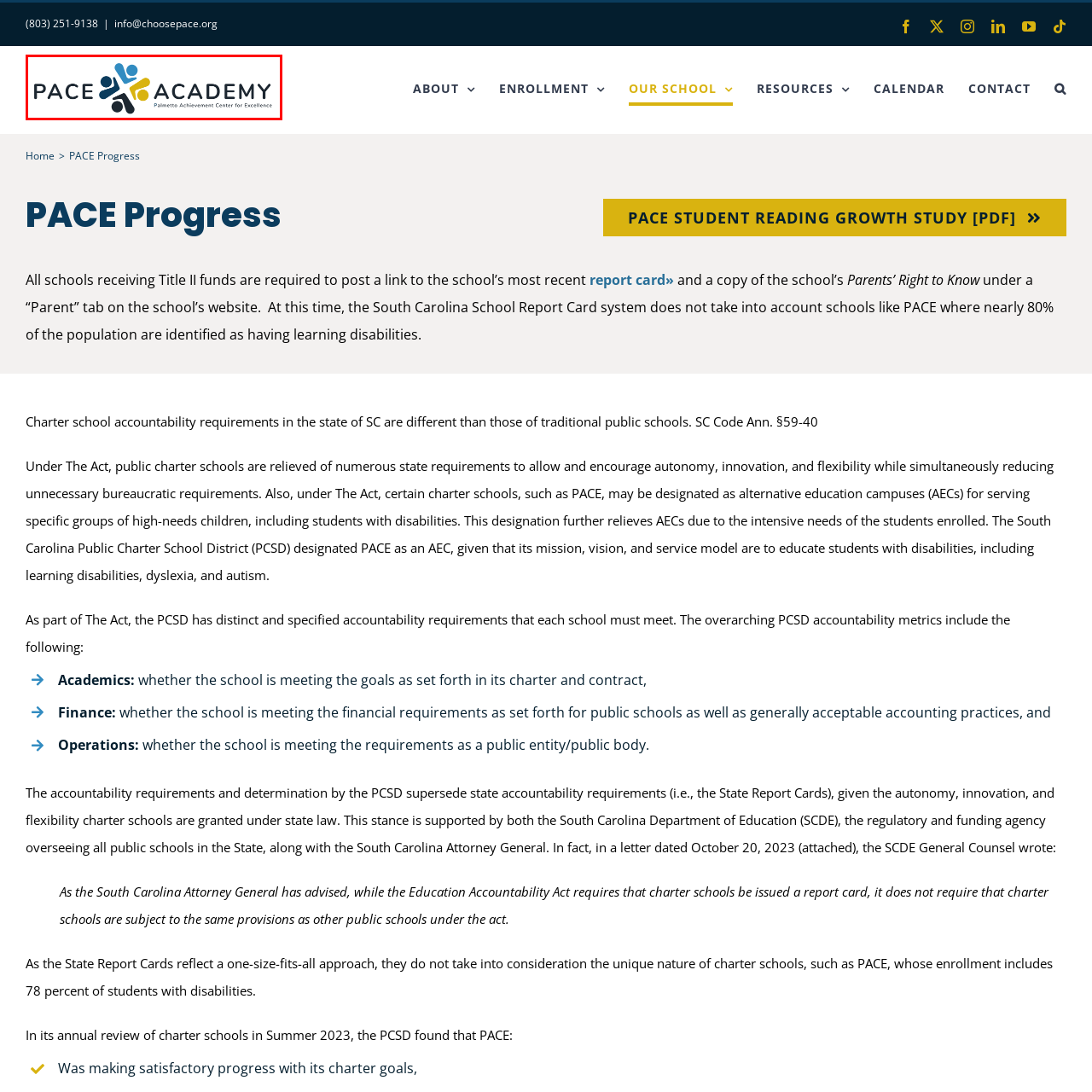Carefully examine the image inside the red box and generate a detailed caption for it.

The image displays the logo of PACE Academy, which is positioned prominently at the top of the web page. The logo features a dynamic design with abstract figures in blue, yellow, and black, symbolizing inclusivity and movement, suggesting a focus on development and progress. Below the visual emblem, the name "PACE ACADEMY" is displayed in bold, uppercase letters, emphasized by a sleek typeface, accompanied by the tagline "Palmetto Achievement Center for Excellence." This imagery captures the mission of the academy, which is dedicated to providing quality education and supporting students, including those with disabilities, fostering an environment of growth and excellence.